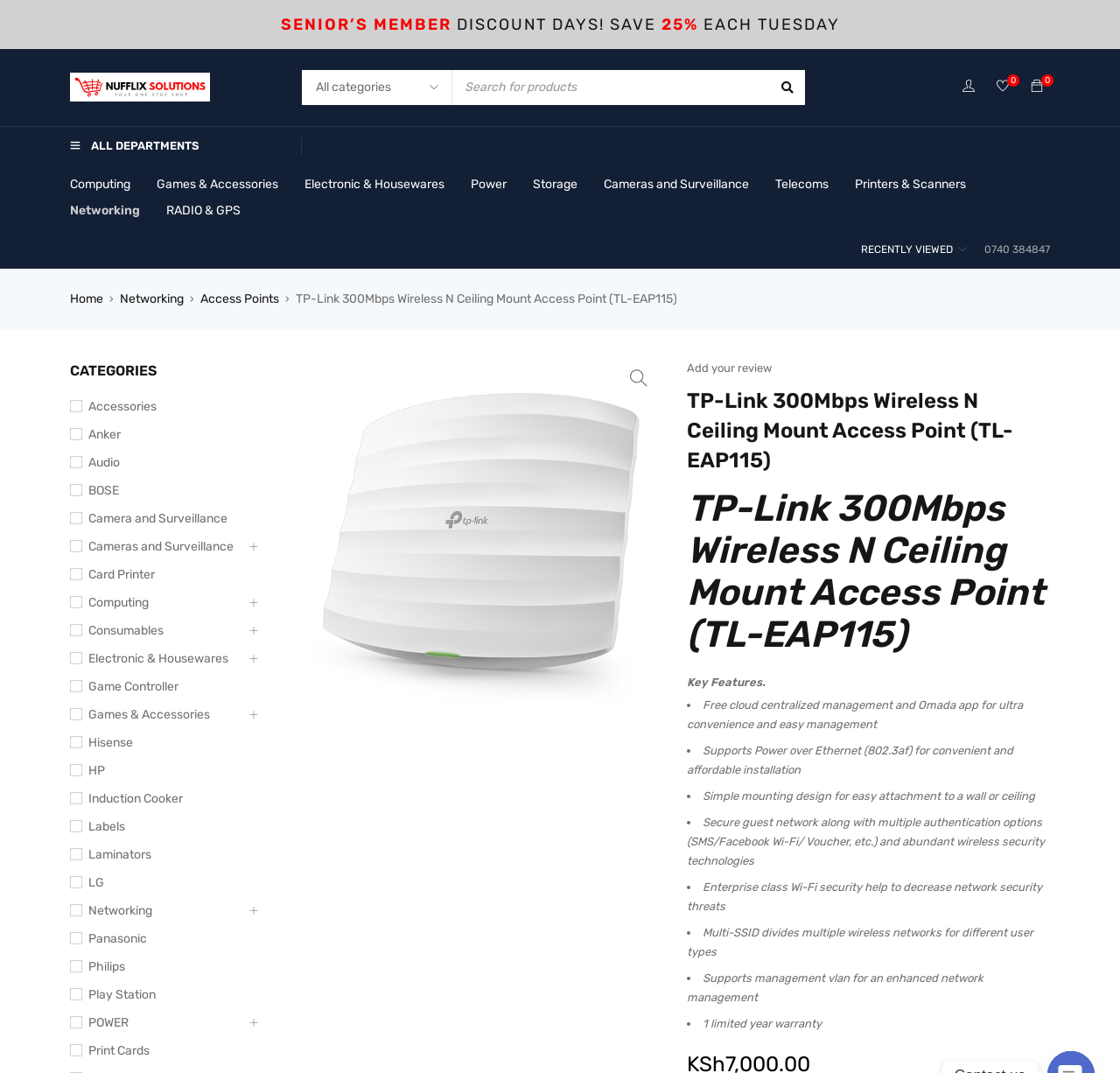Identify and provide the title of the webpage.

TP-Link 300Mbps Wireless N Ceiling Mount Access Point (TL-EAP115)